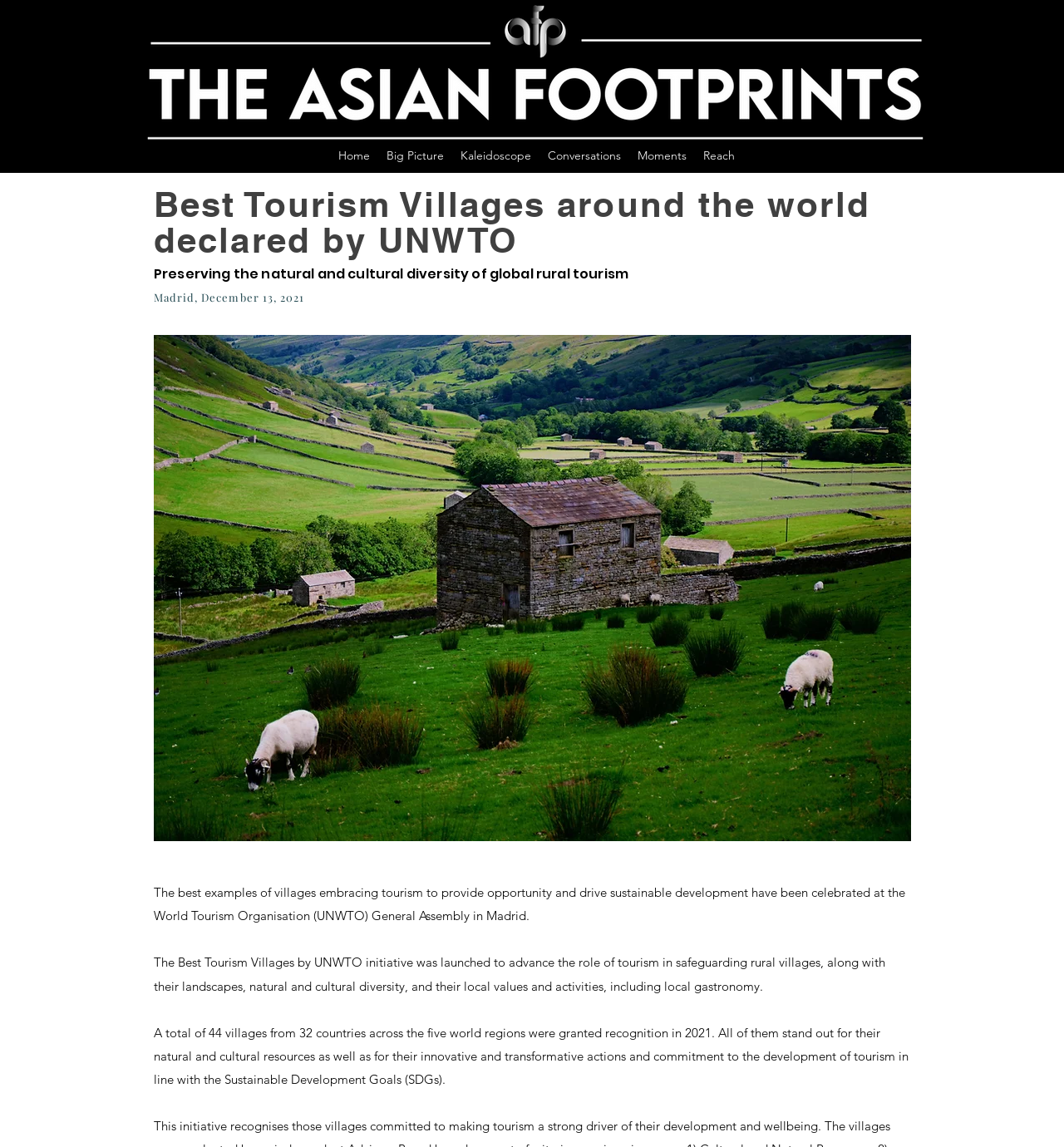What is the image above the text about the Best Tourism Villages?
Examine the image and provide an in-depth answer to the question.

The answer can be found by looking at the image element with the description 'Farmland.jpg' which is above the text about the Best Tourism Villages.